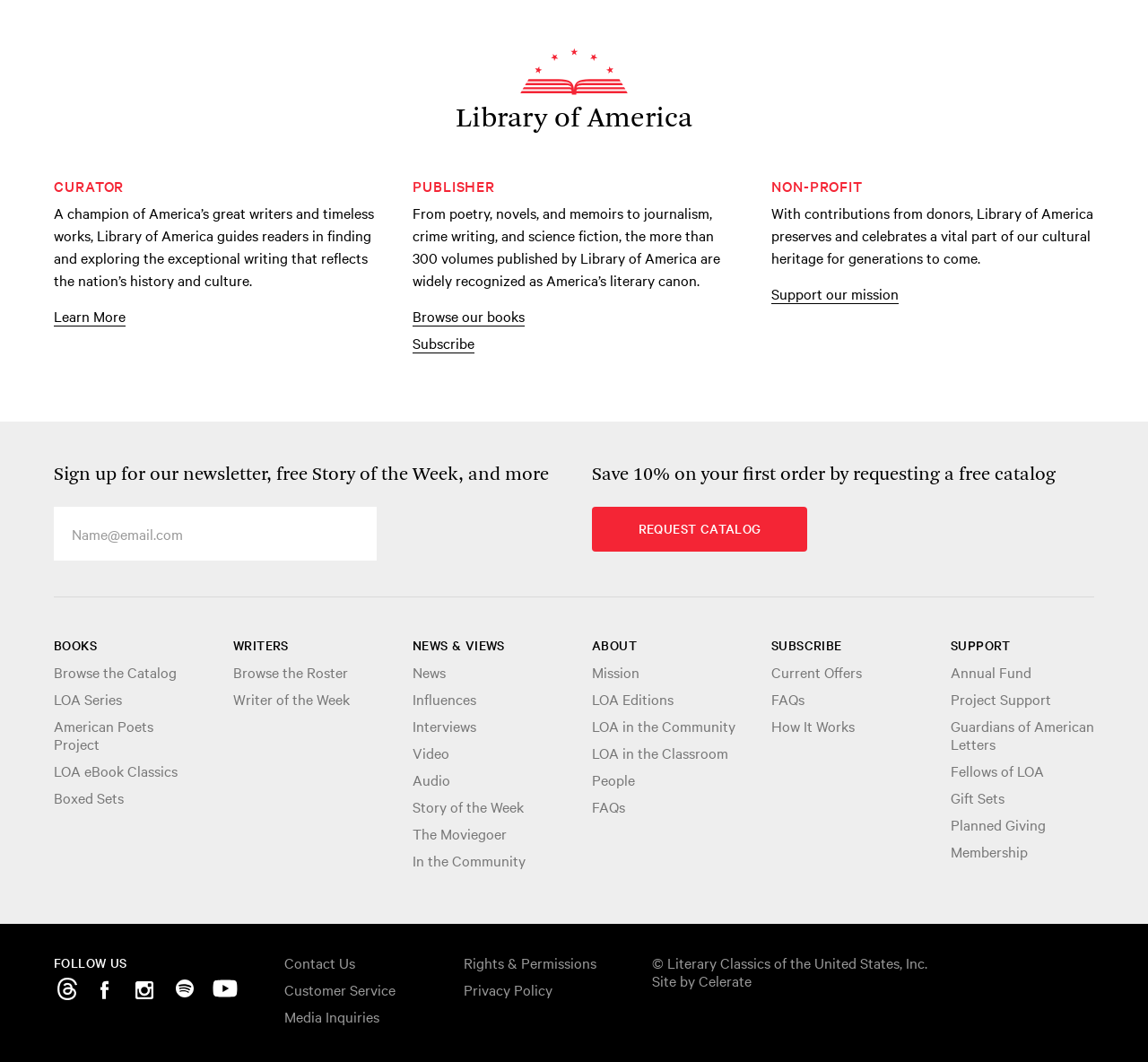Locate the bounding box coordinates of the clickable part needed for the task: "Type in the search box".

None